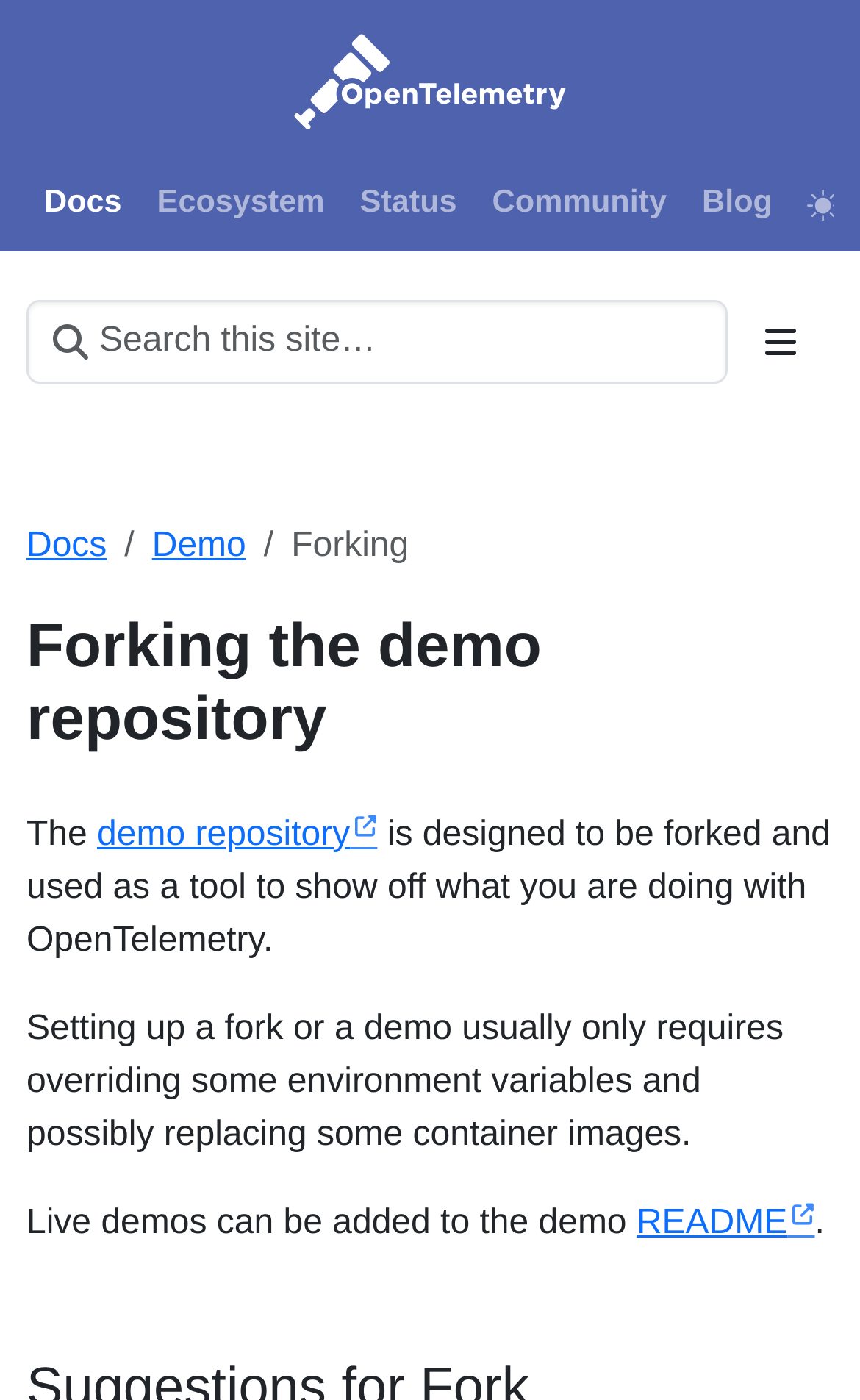From the details in the image, provide a thorough response to the question: What is the logo of OpenTelemetry?

I found the logo by looking at the top-left corner of the webpage, where I saw a link with the text 'The OpenTelemetry Logo' and an image with the same description.